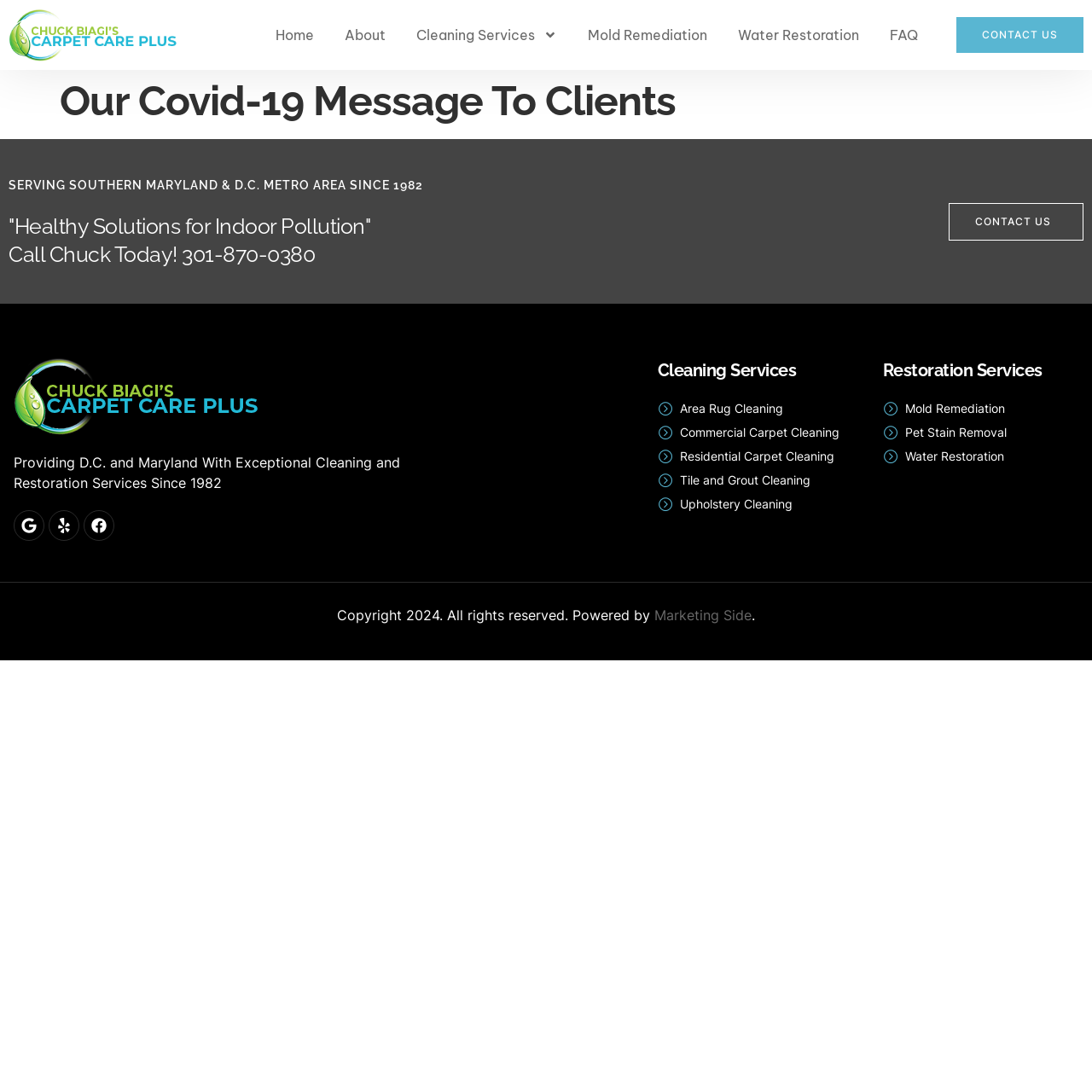What is the company's phone number?
Answer with a single word or phrase by referring to the visual content.

301-870-0380